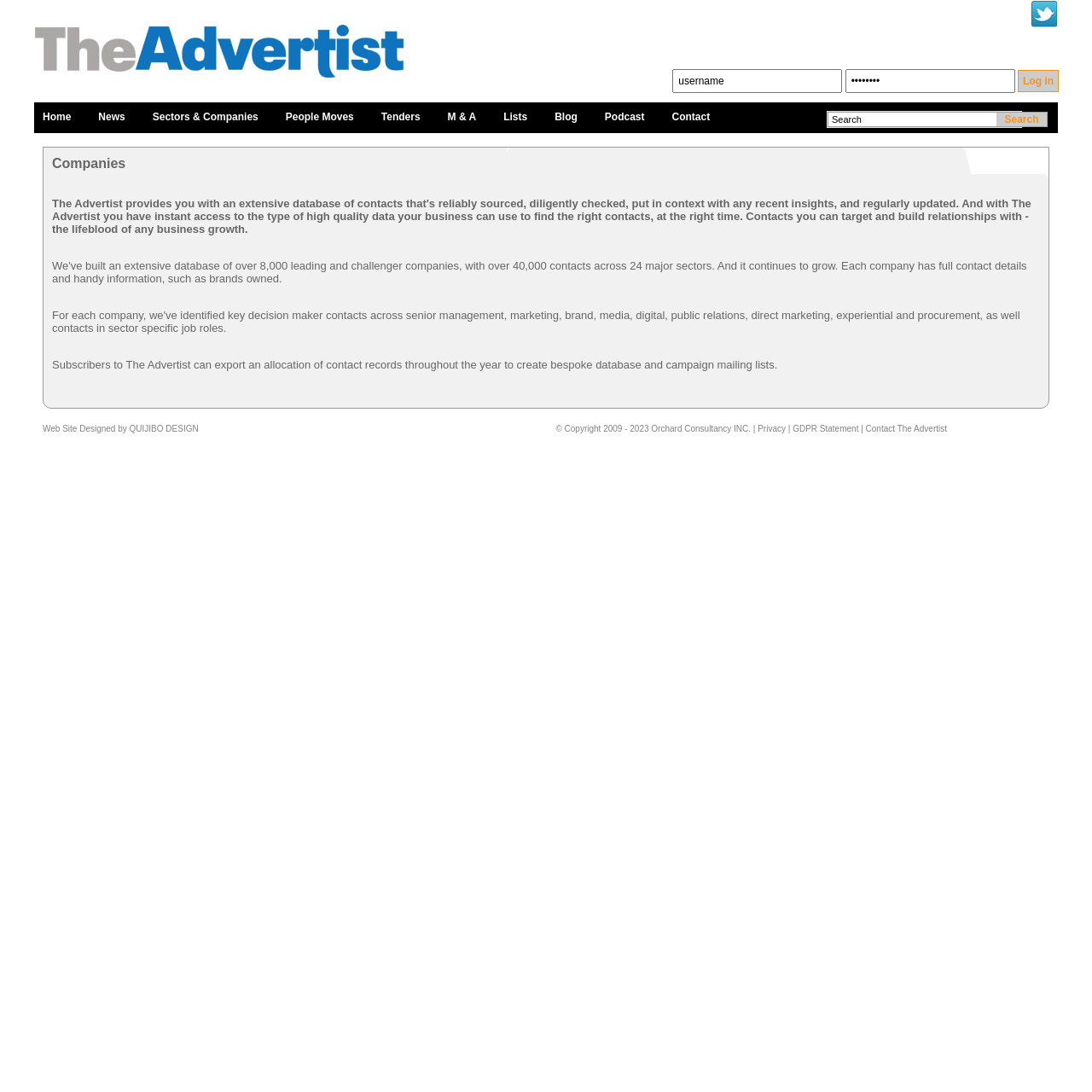Specify the bounding box coordinates of the region I need to click to perform the following instruction: "Read about David Beckham's wife". The coordinates must be four float numbers in the range of 0 to 1, i.e., [left, top, right, bottom].

None